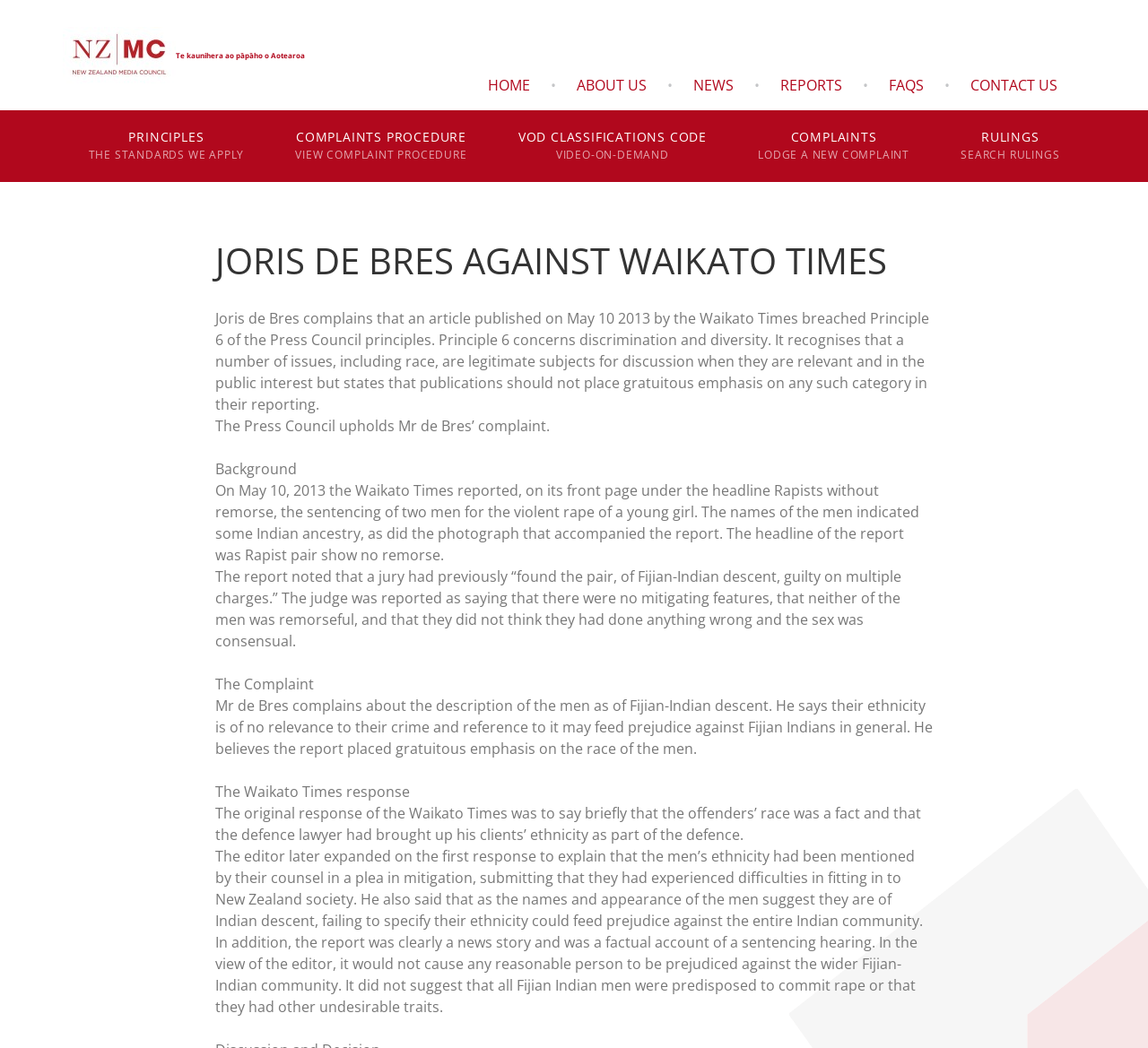Find the bounding box coordinates for the UI element whose description is: "VOD Classifications CodeVideo-on-Demand". The coordinates should be four float numbers between 0 and 1, in the format [left, top, right, bottom].

[0.445, 0.105, 0.622, 0.174]